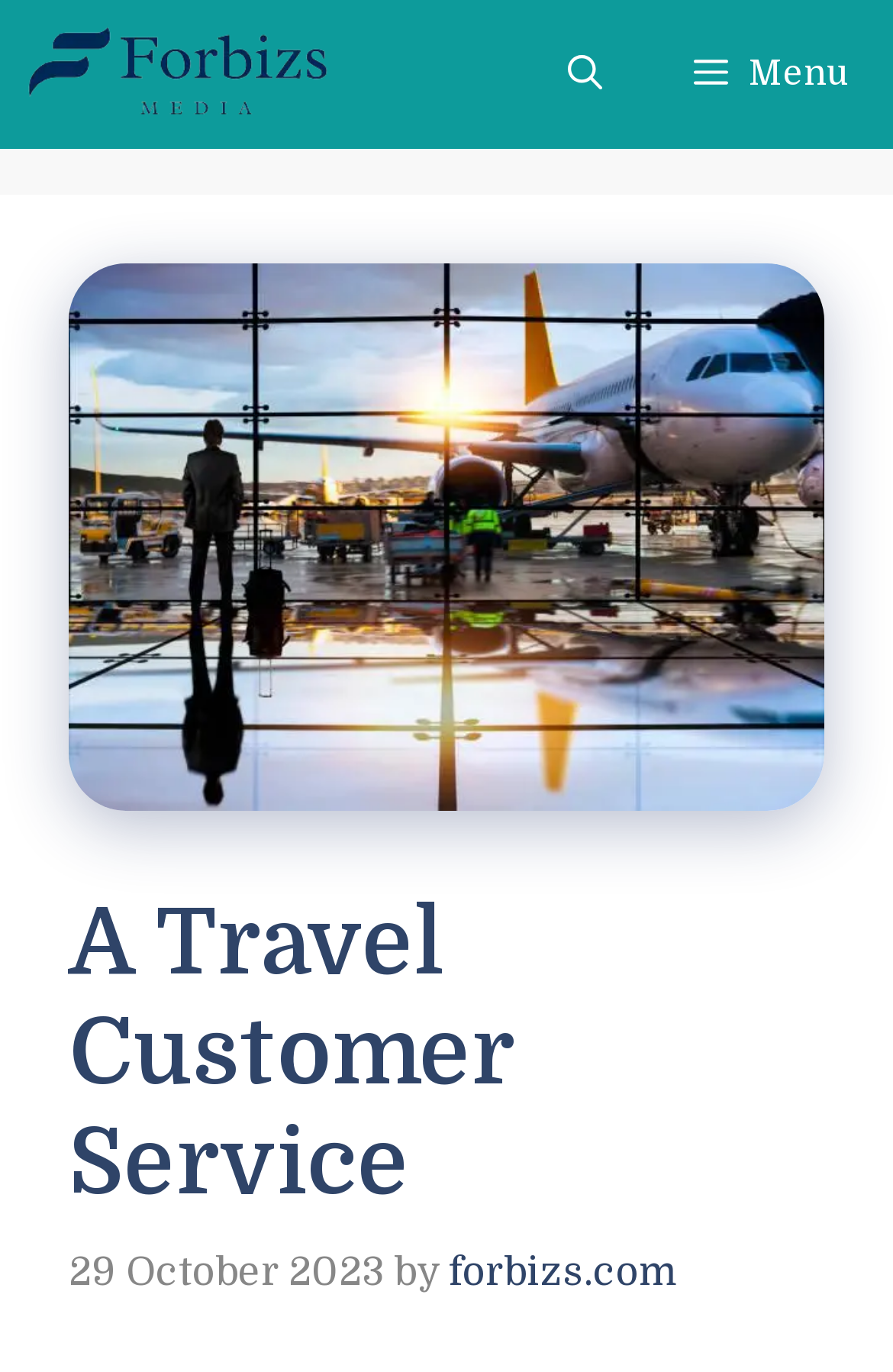What is the name of the website?
Look at the image and construct a detailed response to the question.

I determined the answer by looking at the navigation section of the webpage, where I found a link with the text 'Forbizs' and an image with the same name, indicating that it is the name of the website.